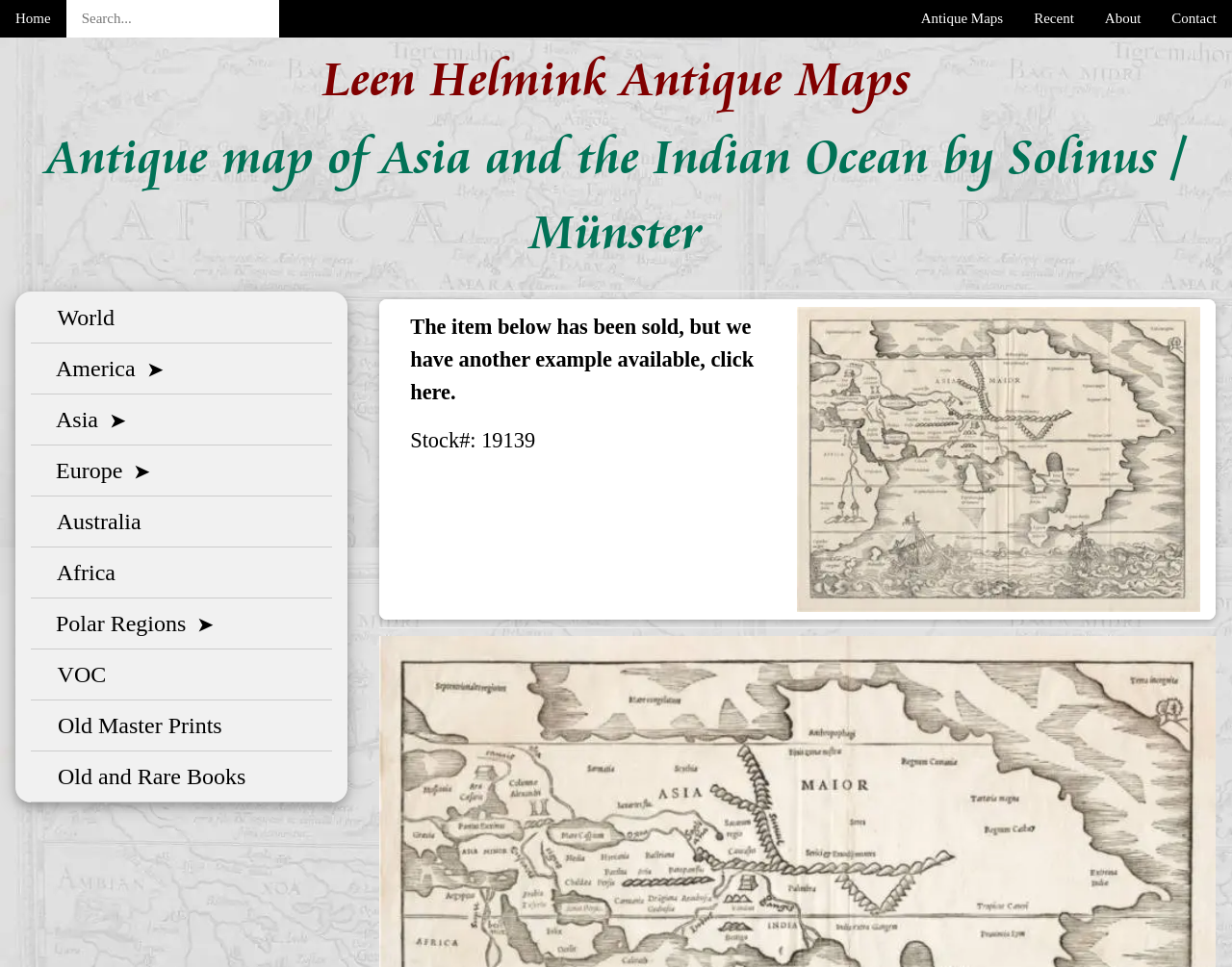Can you show the bounding box coordinates of the region to click on to complete the task described in the instruction: "Search for antique maps"?

[0.054, 0.0, 0.226, 0.038]